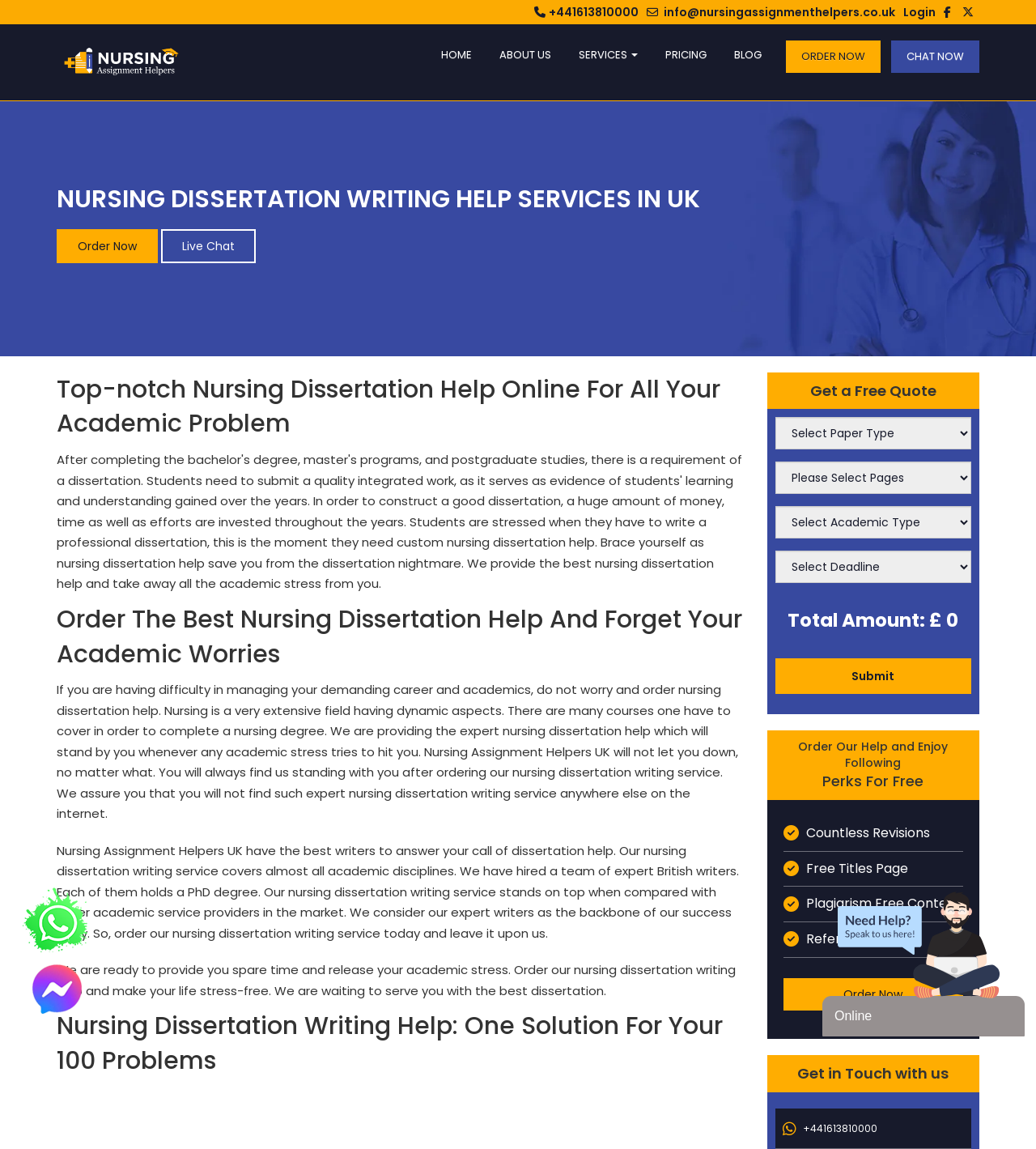Can you find and provide the title of the webpage?

NURSING DISSERTATION WRITING HELP SERVICES IN UK